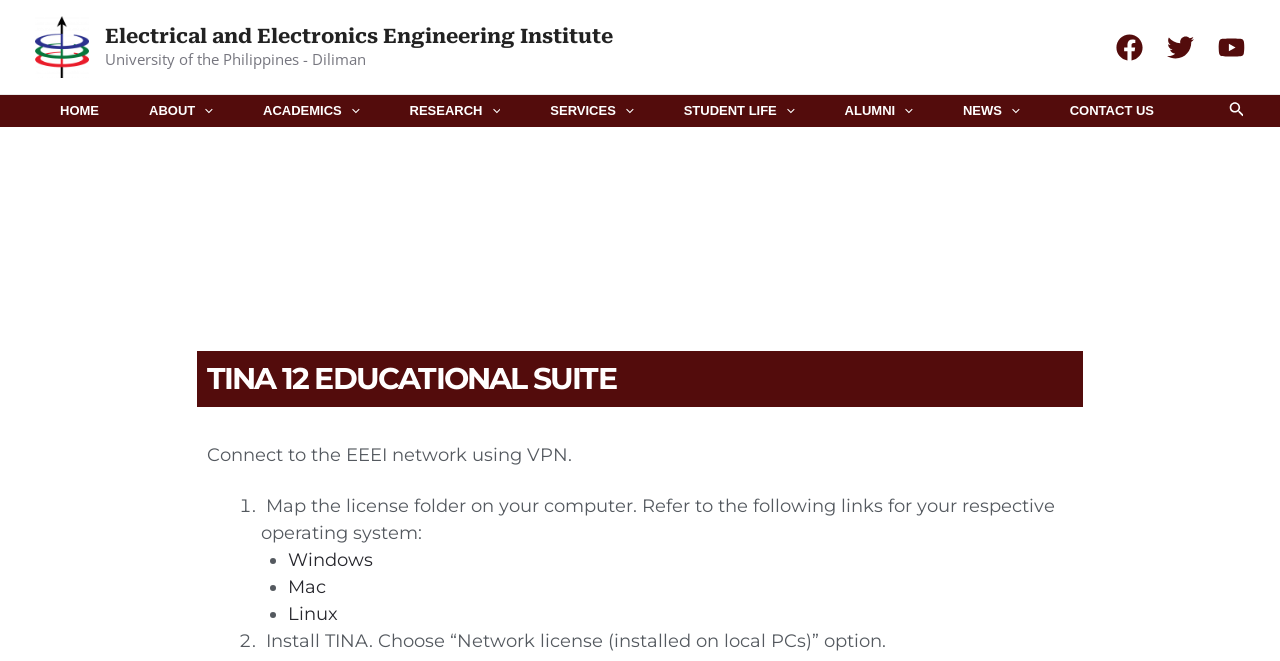Identify the bounding box coordinates of the region I need to click to complete this instruction: "Install TINA".

[0.204, 0.954, 0.692, 0.987]